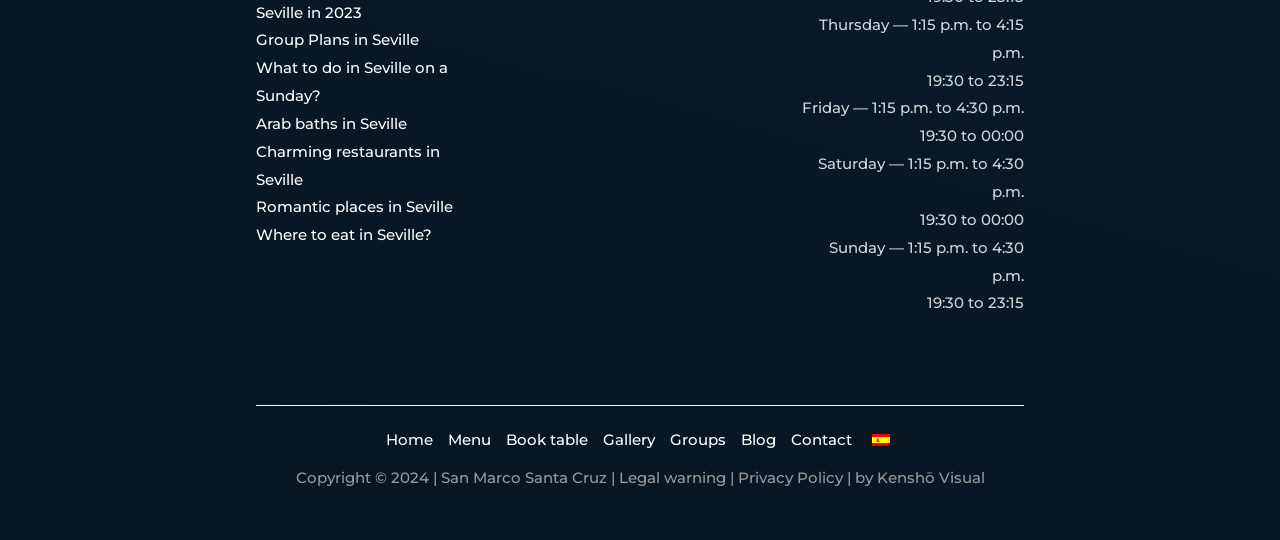Determine the coordinates of the bounding box that should be clicked to complete the instruction: "View 'What to do in Seville on a Sunday?'". The coordinates should be represented by four float numbers between 0 and 1: [left, top, right, bottom].

[0.2, 0.108, 0.35, 0.195]